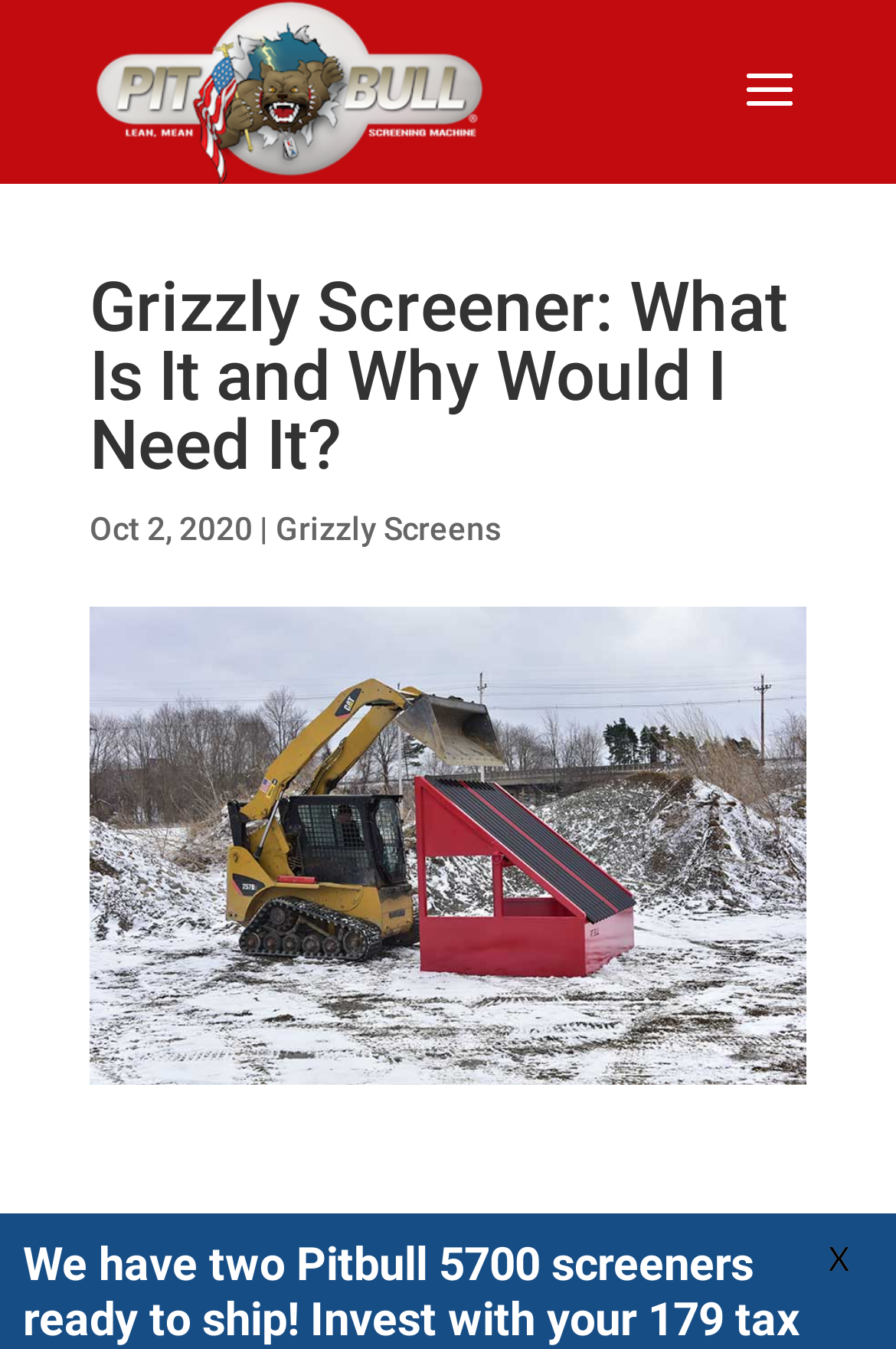From the webpage screenshot, predict the bounding box of the UI element that matches this description: "parent_node: ☰".

None